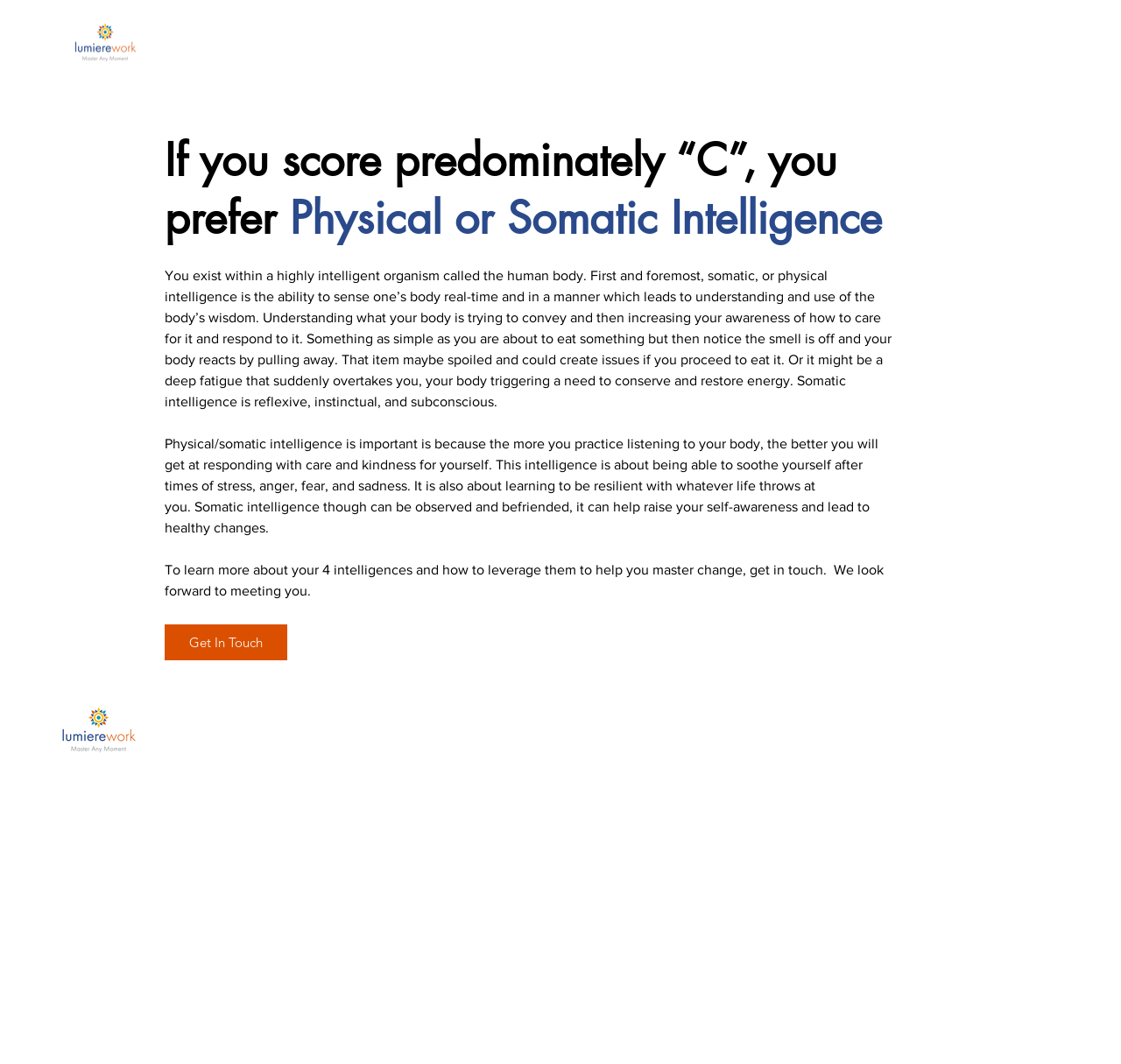Identify the bounding box coordinates for the element that needs to be clicked to fulfill this instruction: "Go to the 'Information' page". Provide the coordinates in the format of four float numbers between 0 and 1: [left, top, right, bottom].

None